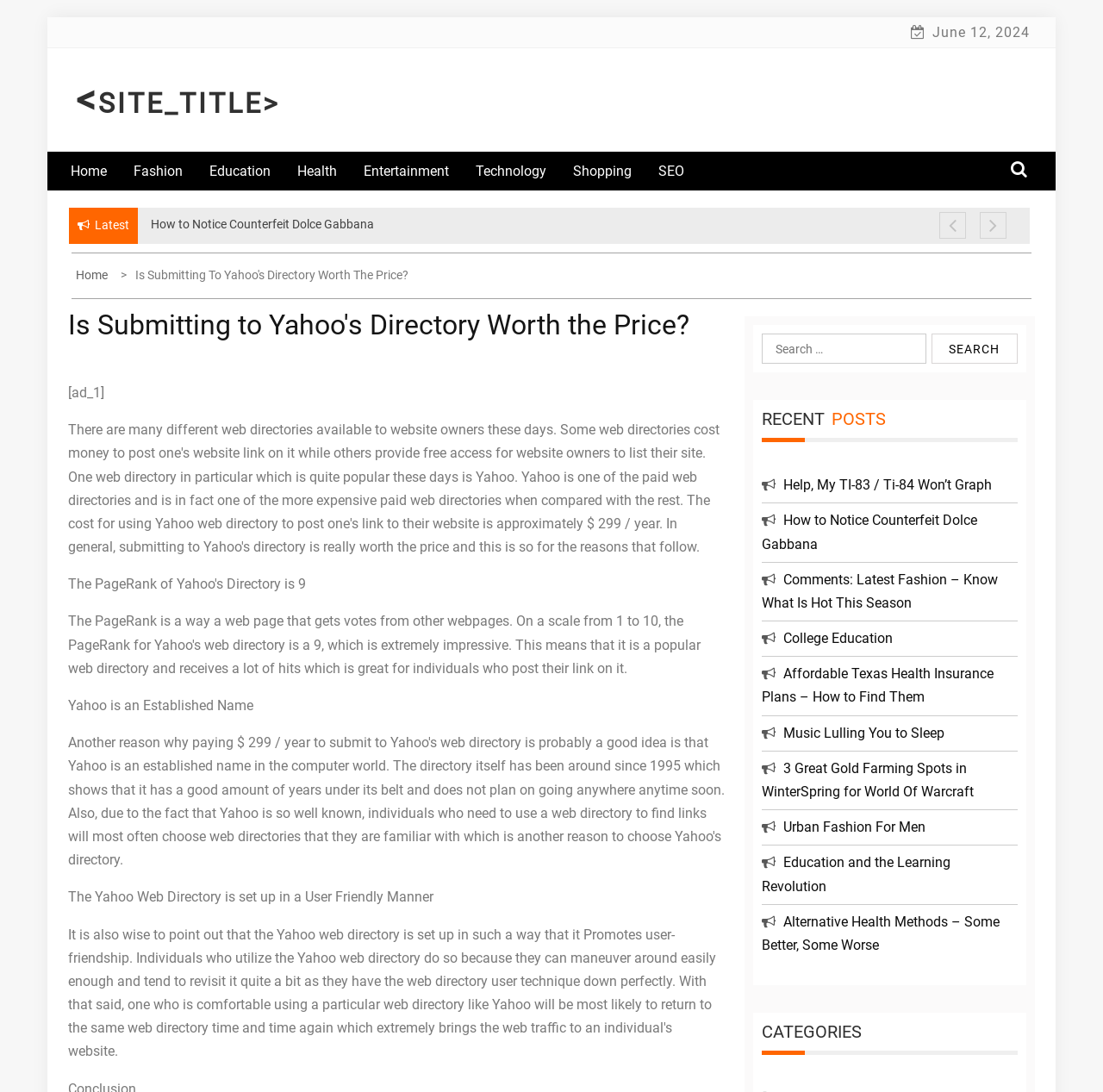Find the bounding box coordinates of the element you need to click on to perform this action: 'Click on the 'SEO' link in the secondary menu'. The coordinates should be represented by four float values between 0 and 1, in the format [left, top, right, bottom].

[0.597, 0.139, 0.641, 0.174]